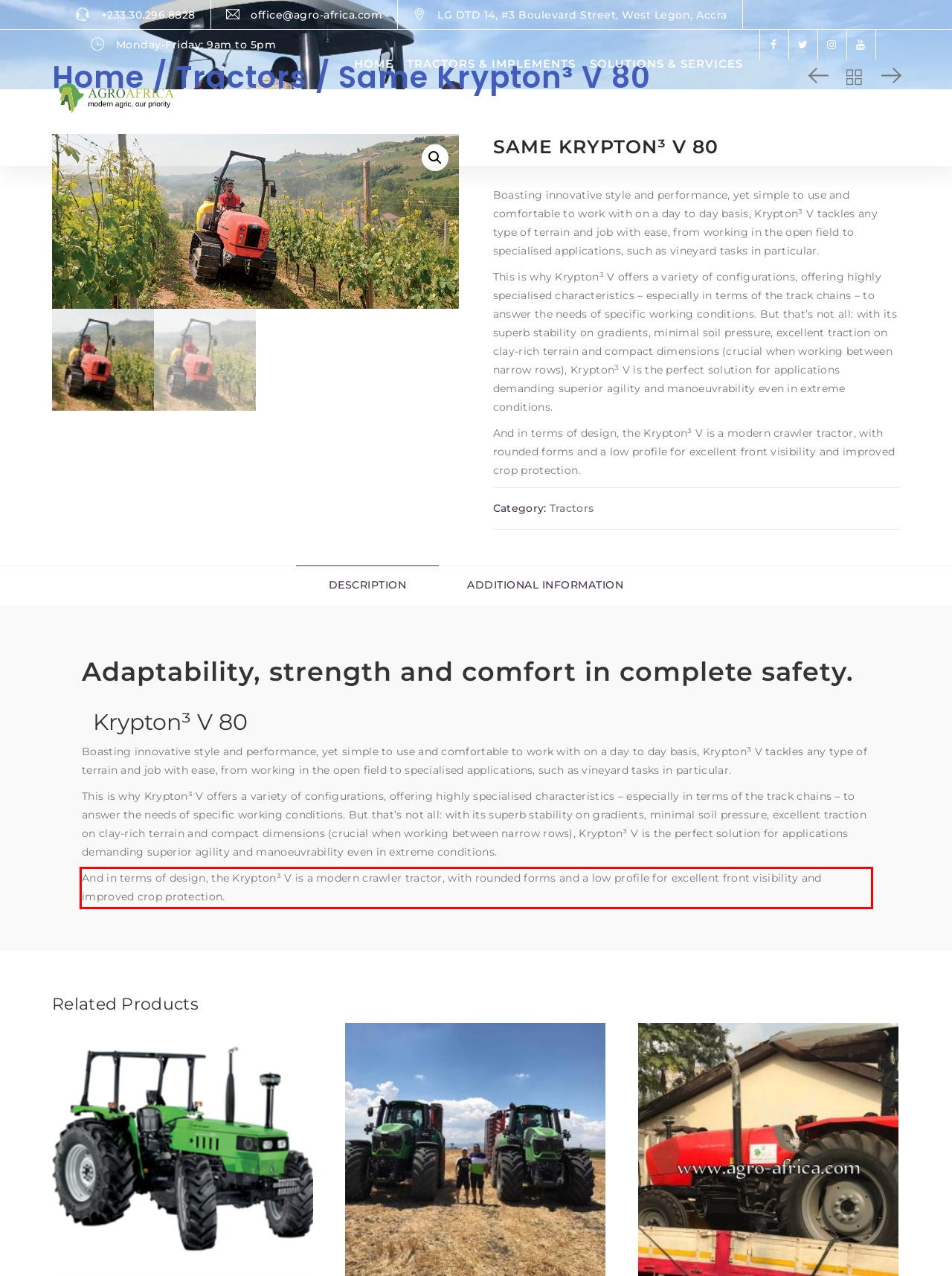Please identify the text within the red rectangular bounding box in the provided webpage screenshot.

And in terms of design, the Krypton³ V is a modern crawler tractor, with rounded forms and a low profile for excellent front visibility and improved crop protection.